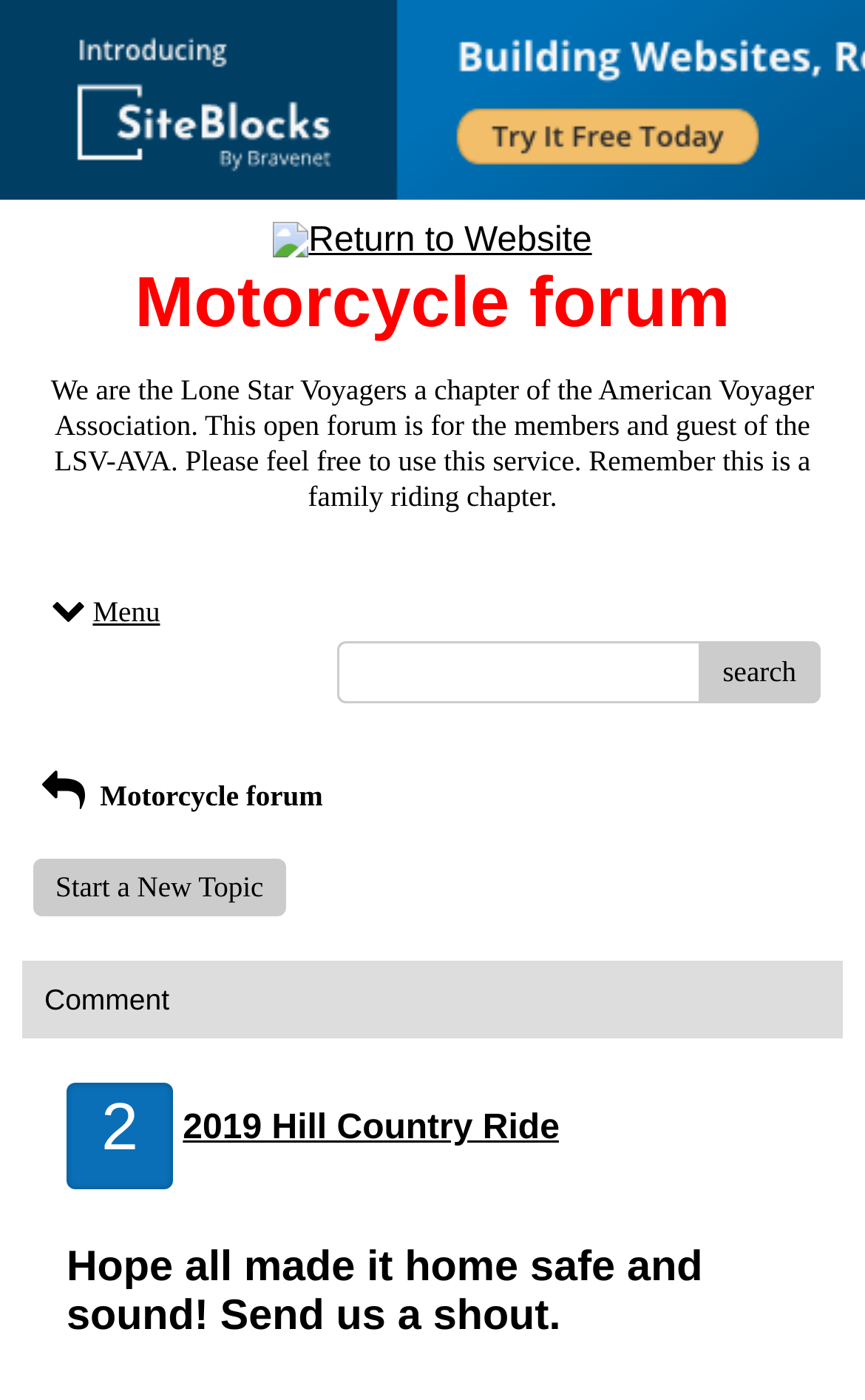What is the text on the top-left of the webpage?
Answer the question using a single word or phrase, according to the image.

Motorcycle forum